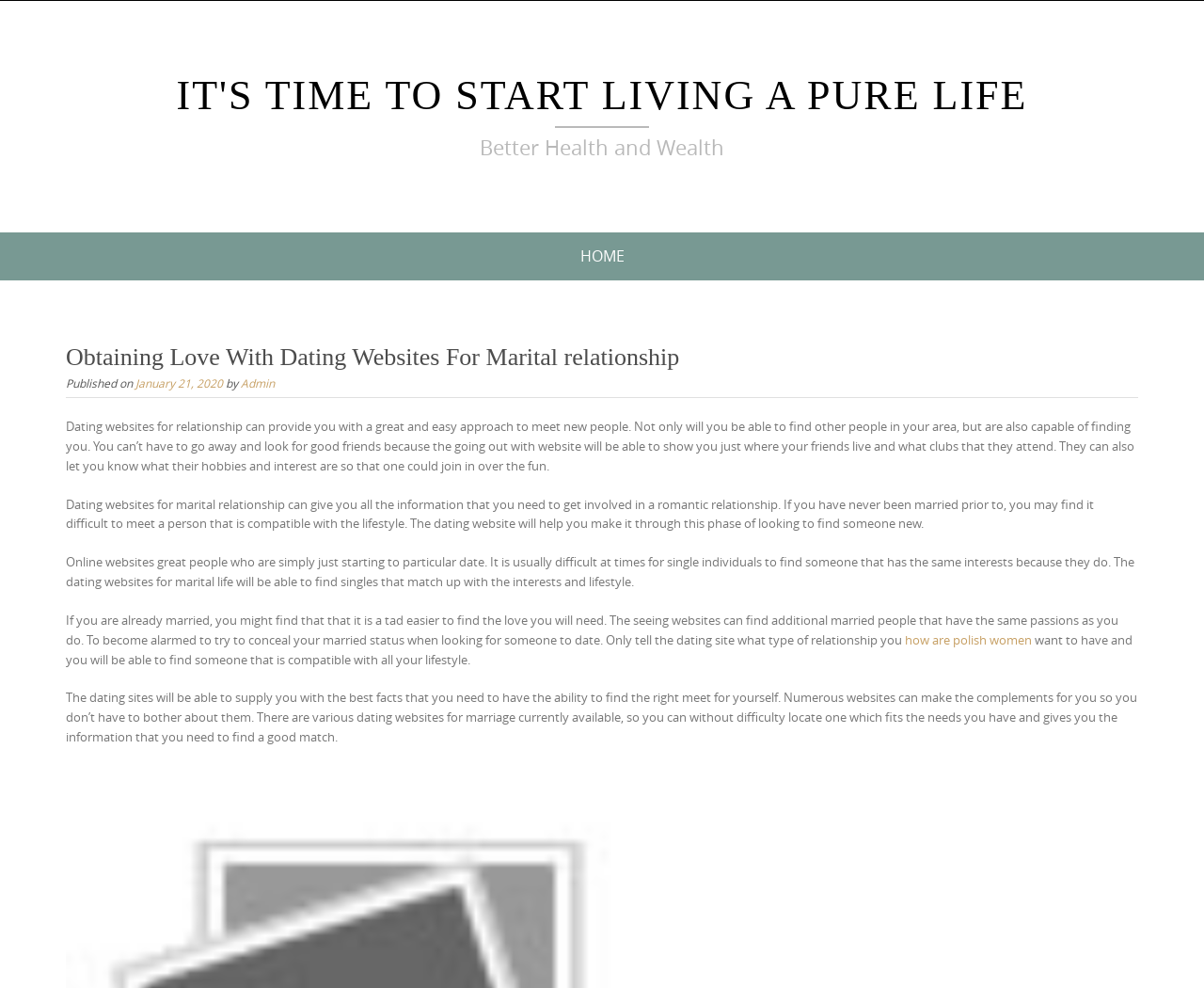What is the benefit of using dating websites for married people?
Identify the answer in the screenshot and reply with a single word or phrase.

Find others with same passions